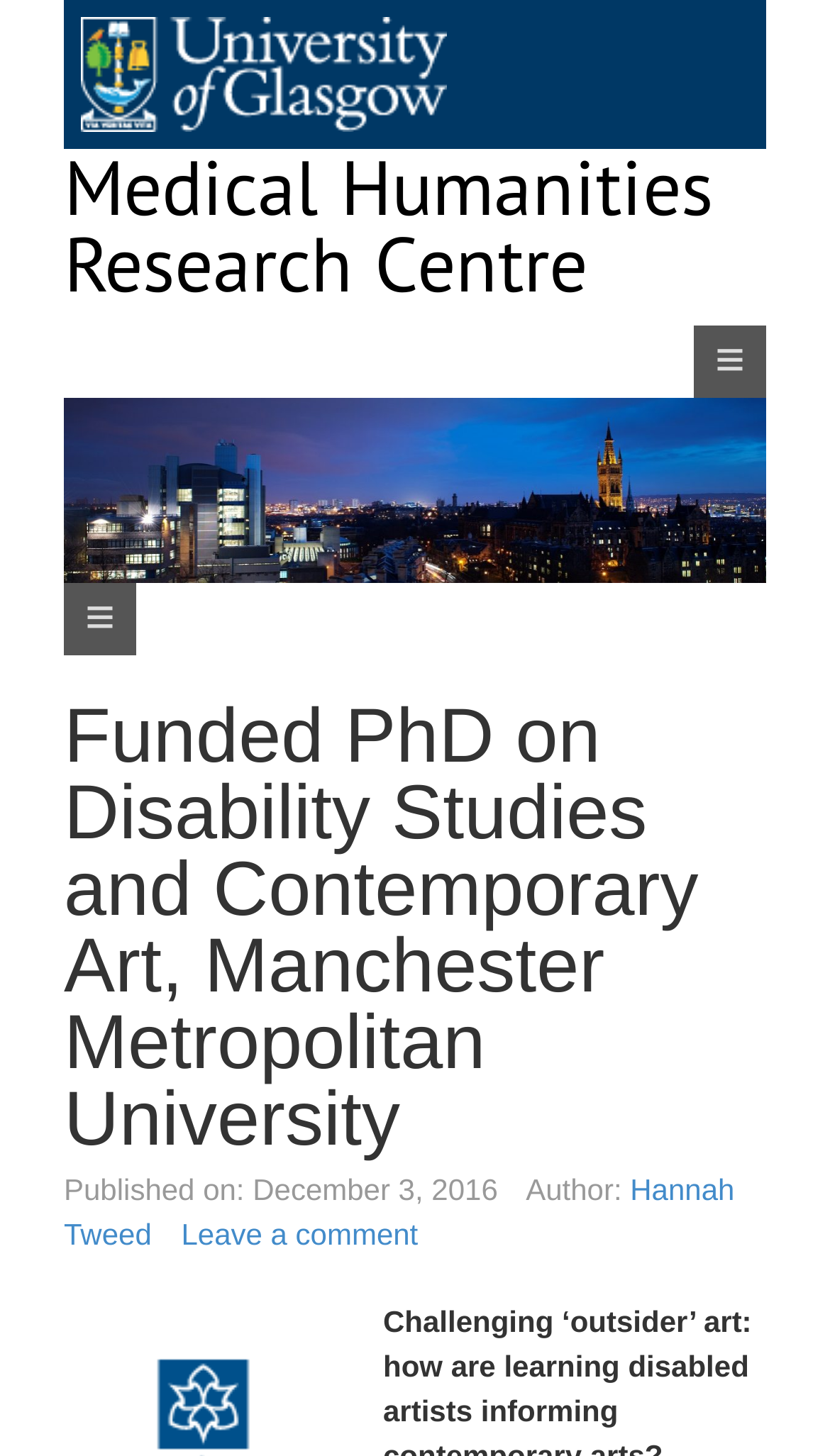Answer the question using only a single word or phrase: 
What is the name of the university associated with the image?

University of Glasgow